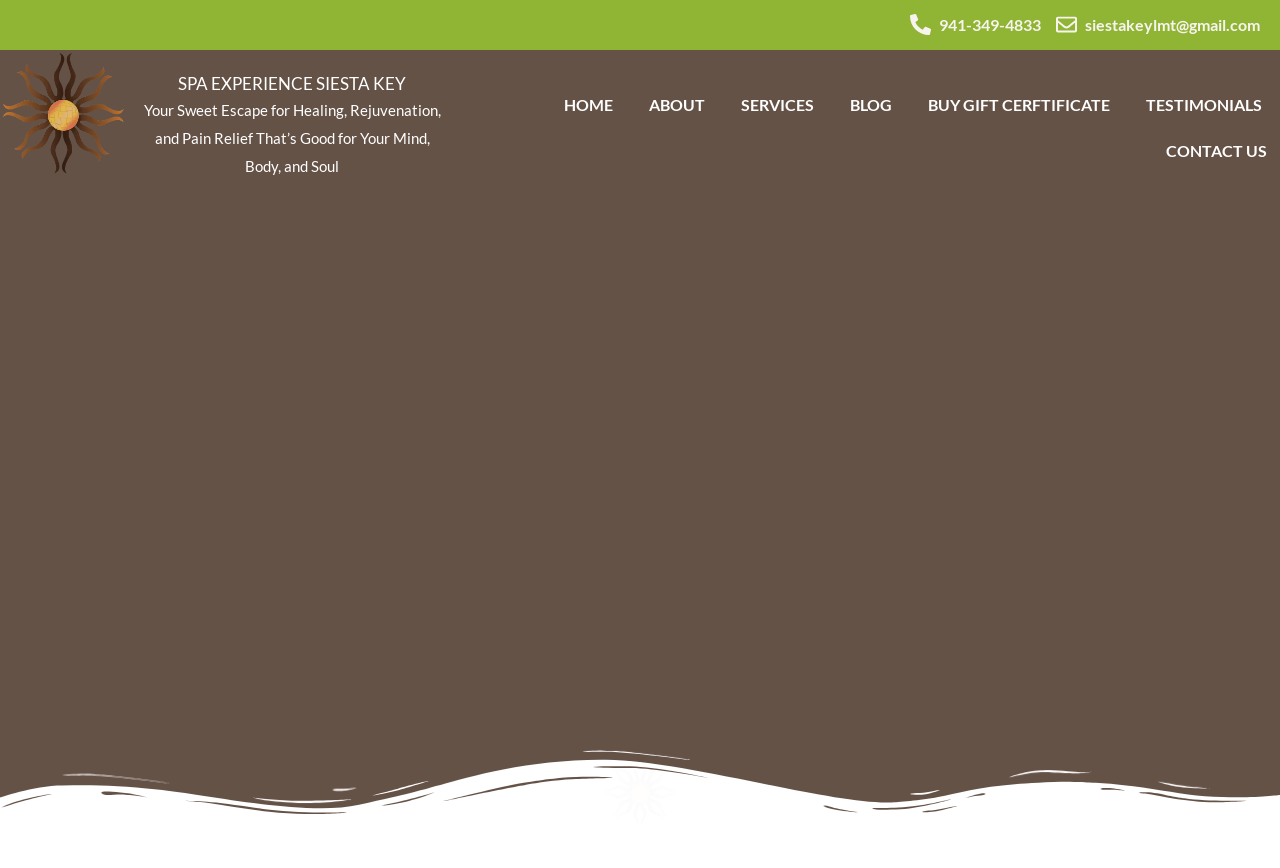Provide the bounding box coordinates, formatted as (top-left x, top-left y, bottom-right x, bottom-right y), with all values being floating point numbers between 0 and 1. Identify the bounding box of the UI element that matches the description: input value="1" name="quantity[]" value="1"

None